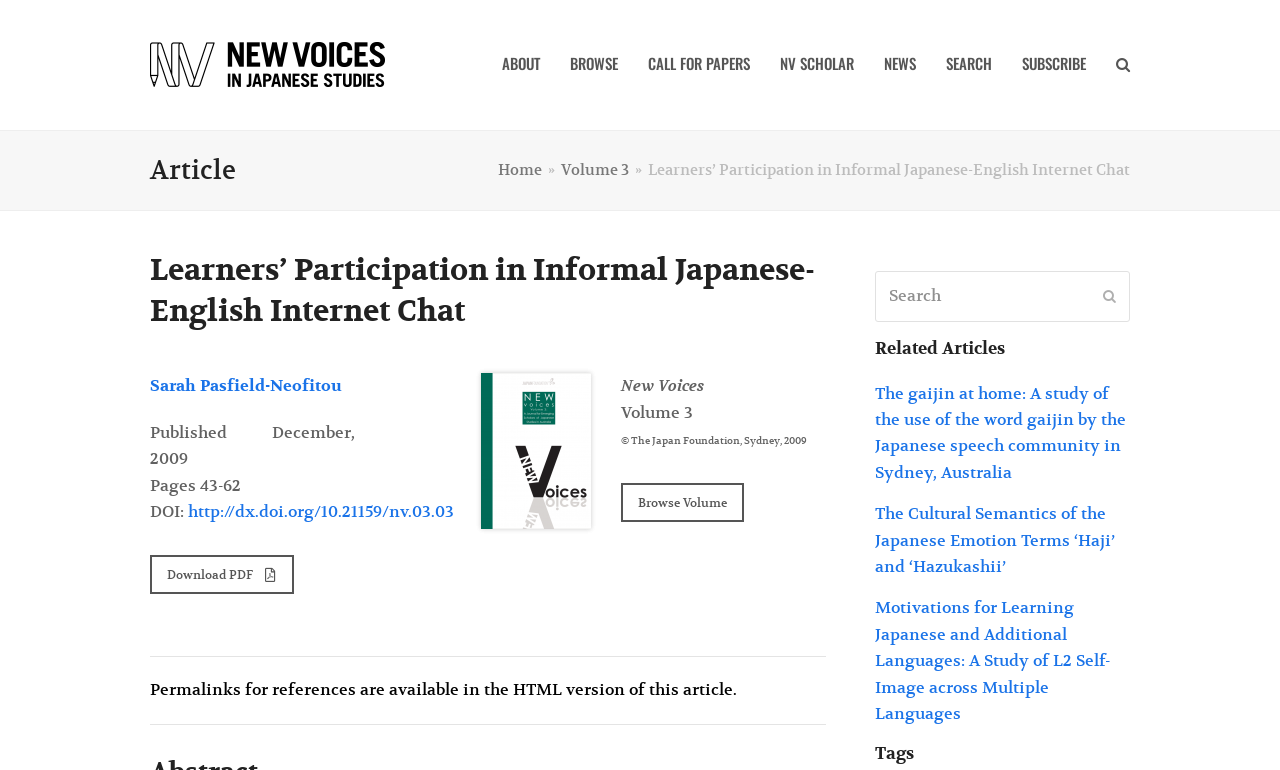Generate a comprehensive description of the contents of the webpage.

This webpage is about an academic article titled "Learners' Participation in Informal Japanese-English Internet Chat" from the journal "New Voices in Japanese Studies". The top-left section of the page features a logo and a link to the journal's homepage. 

Below the logo, there is a main navigation menu with links to various sections of the website, including "About", "Browse", "Call for Papers", "NV Scholar", "News", "Search", and "Subscribe". 

On the left side of the page, there is a header section with a breadcrumb trail showing the current article's location within the website's hierarchy. The article's title is prominently displayed, along with the author's name, publication date, and page numbers. 

The main content area of the page features a summary of the article, including a DOI link and a link to download the article as a PDF. There is also a figure with a link to the journal's cover image. 

Below the article summary, there are links to related articles, including "The gaijin at home: A study of the use of the word gaijin by the Japanese speech community in Sydney, Australia", "The Cultural Semantics of the Japanese Emotion Terms ‘Haji’ and ‘Hazukashii’", and "Motivations for Learning Japanese and Additional Languages: A Study of L2 Self-Image across Multiple Languages". 

On the right side of the page, there is a search box with a submit button, allowing users to search for articles on the website.